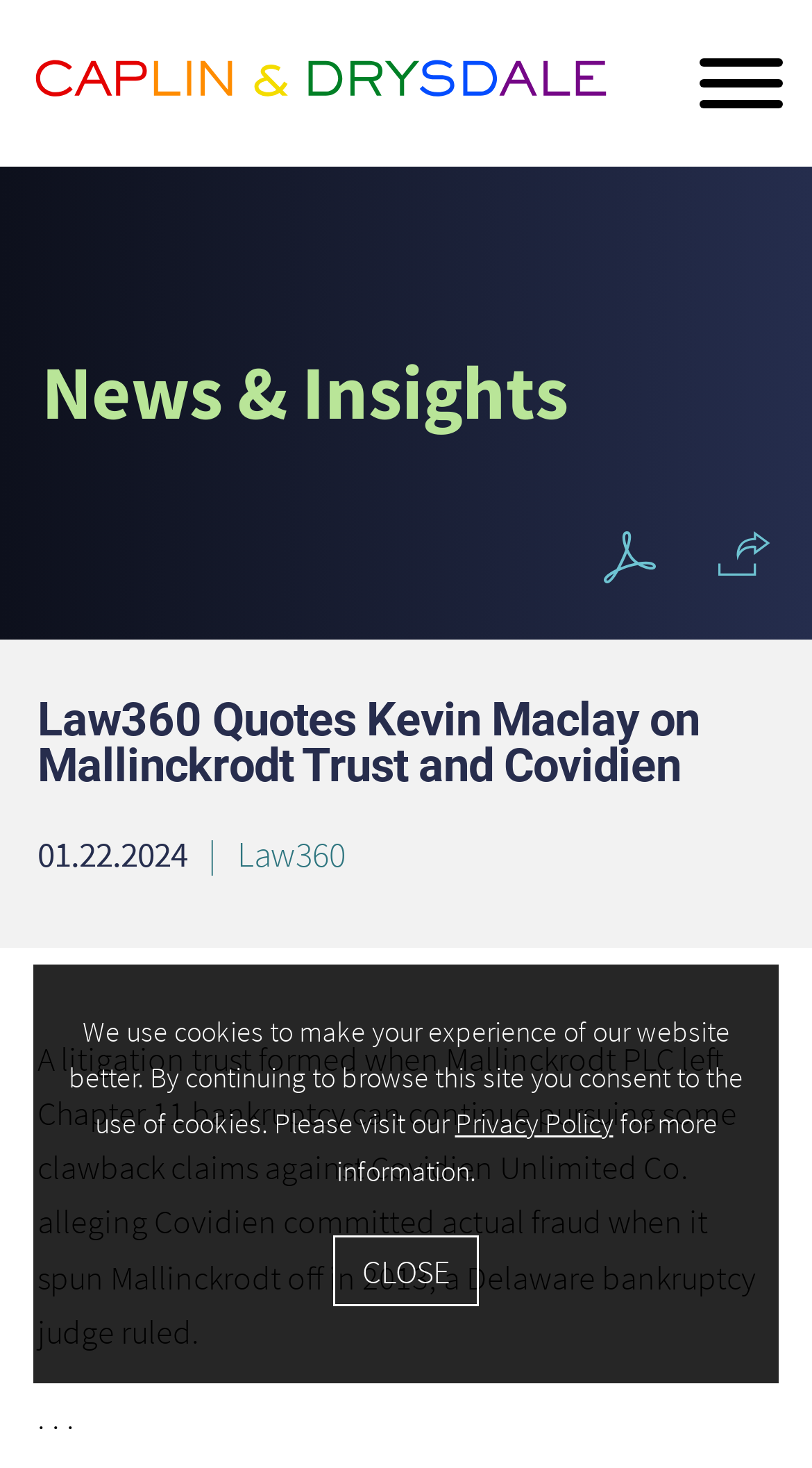Look at the image and answer the question in detail:
What is the purpose of the button with the 'Share Icon'?

The purpose of the button with the 'Share Icon' can be determined by its location and the icon itself, which suggests that it is used to share the content of the webpage.